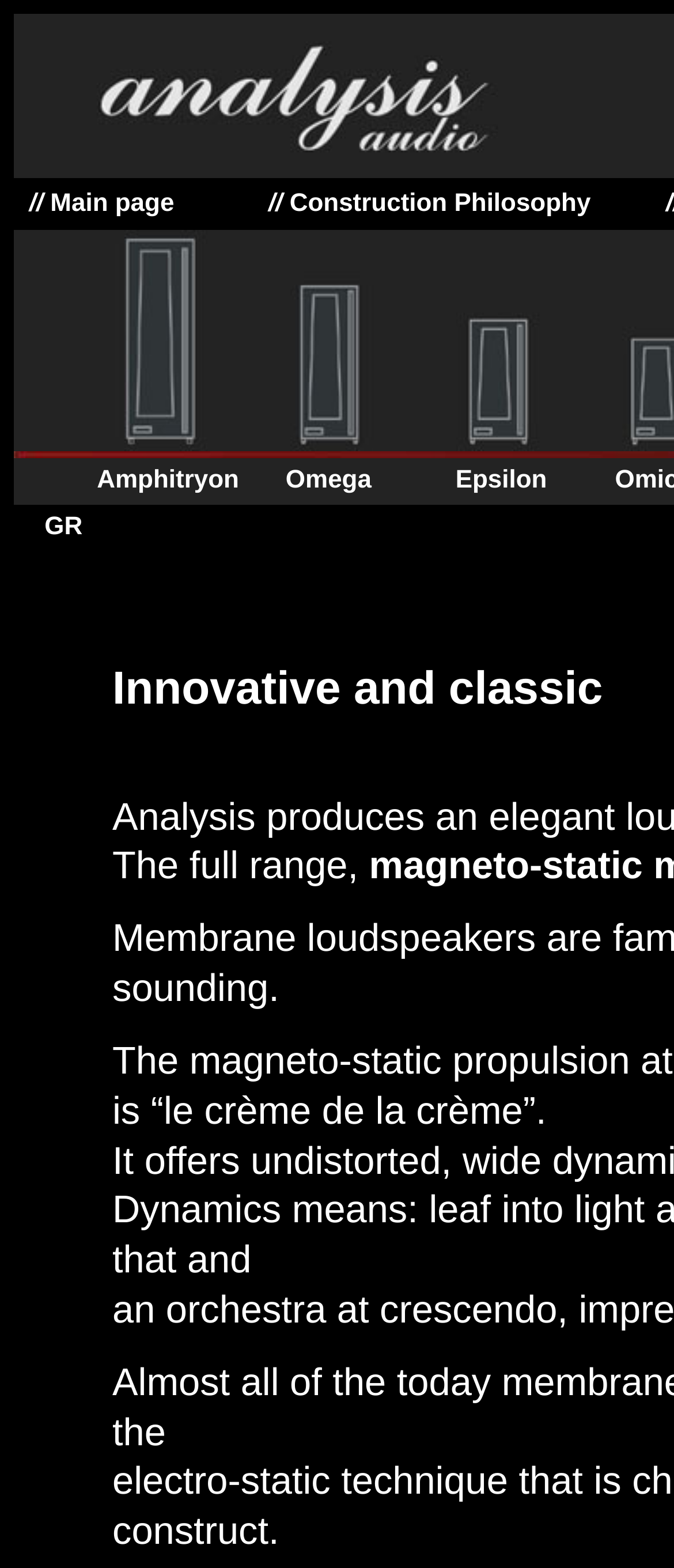Please provide the bounding box coordinates for the UI element as described: "Stockport". The coordinates must be four floats between 0 and 1, represented as [left, top, right, bottom].

None